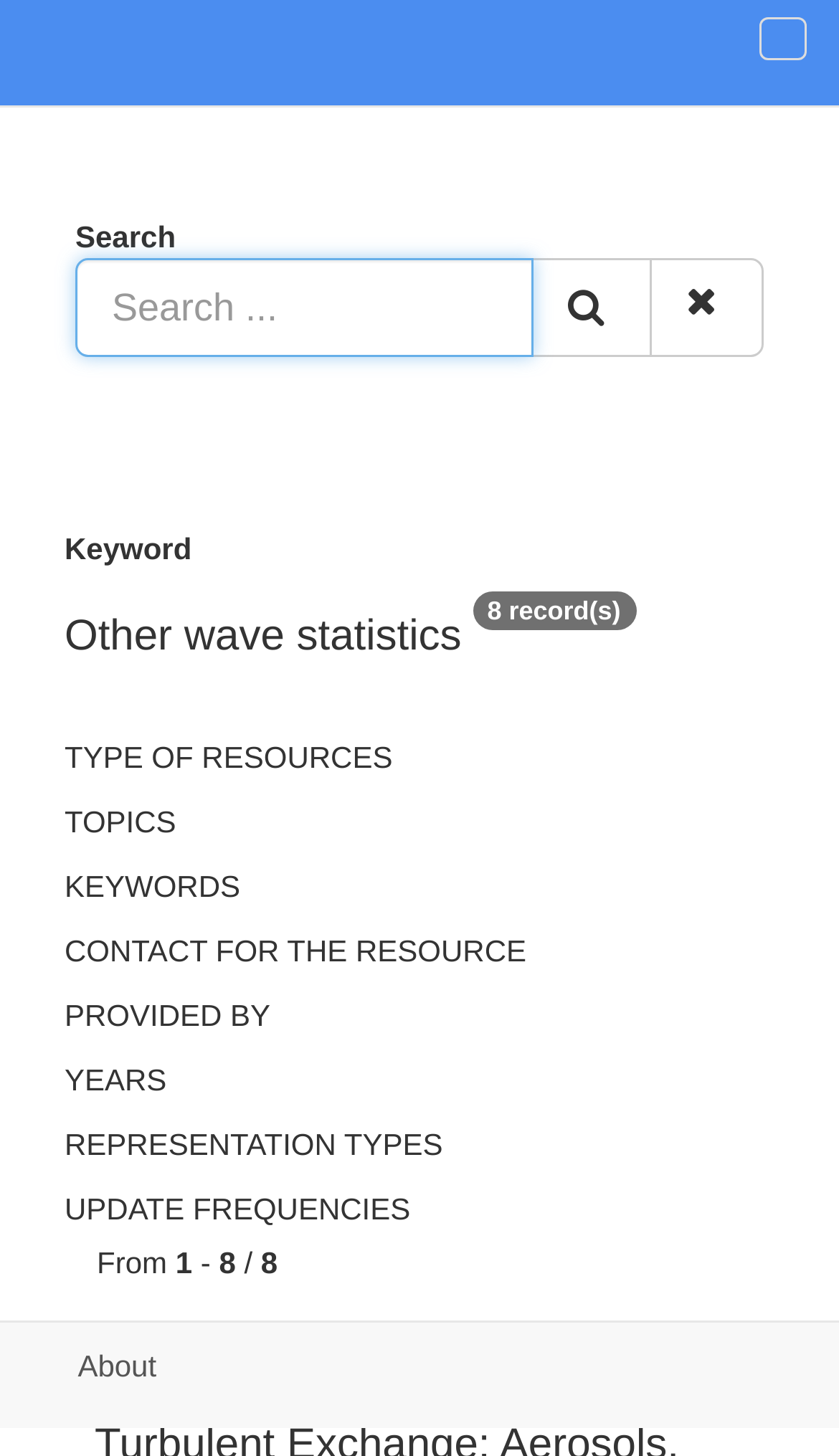Give a short answer using one word or phrase for the question:
What is the keyword filter option?

Keyword